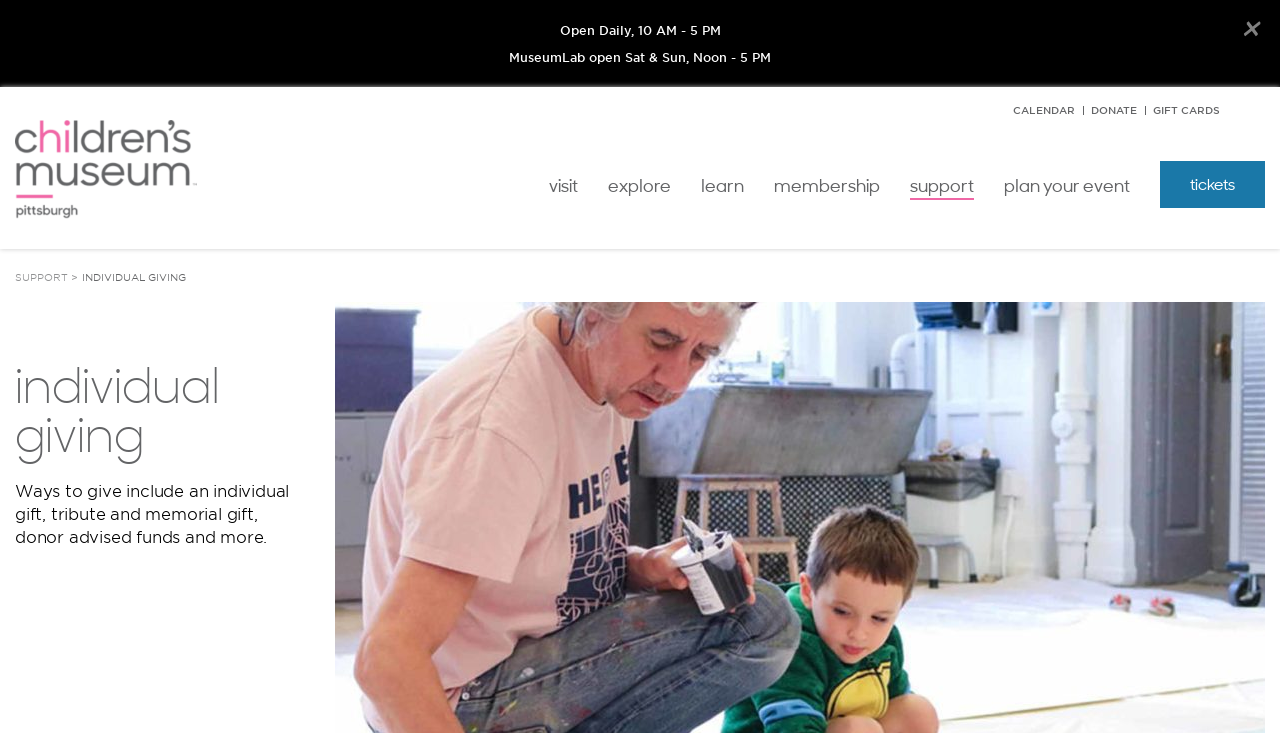Predict the bounding box coordinates of the area that should be clicked to accomplish the following instruction: "go to the support page". The bounding box coordinates should consist of four float numbers between 0 and 1, i.e., [left, top, right, bottom].

[0.699, 0.224, 0.773, 0.284]